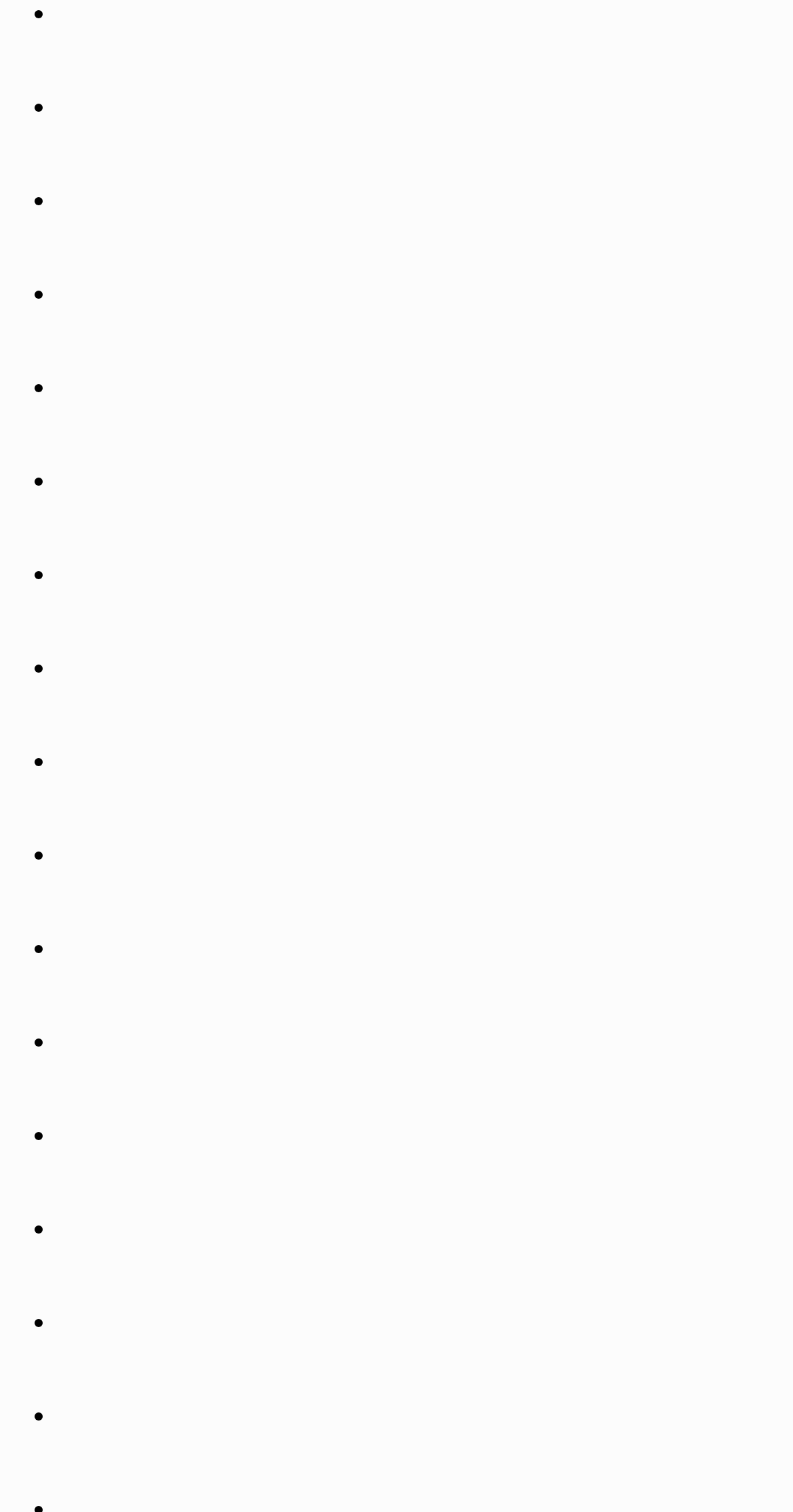Identify the coordinates of the bounding box for the element that must be clicked to accomplish the instruction: "Check out The Mortgage Works".

[0.082, 0.43, 0.415, 0.451]